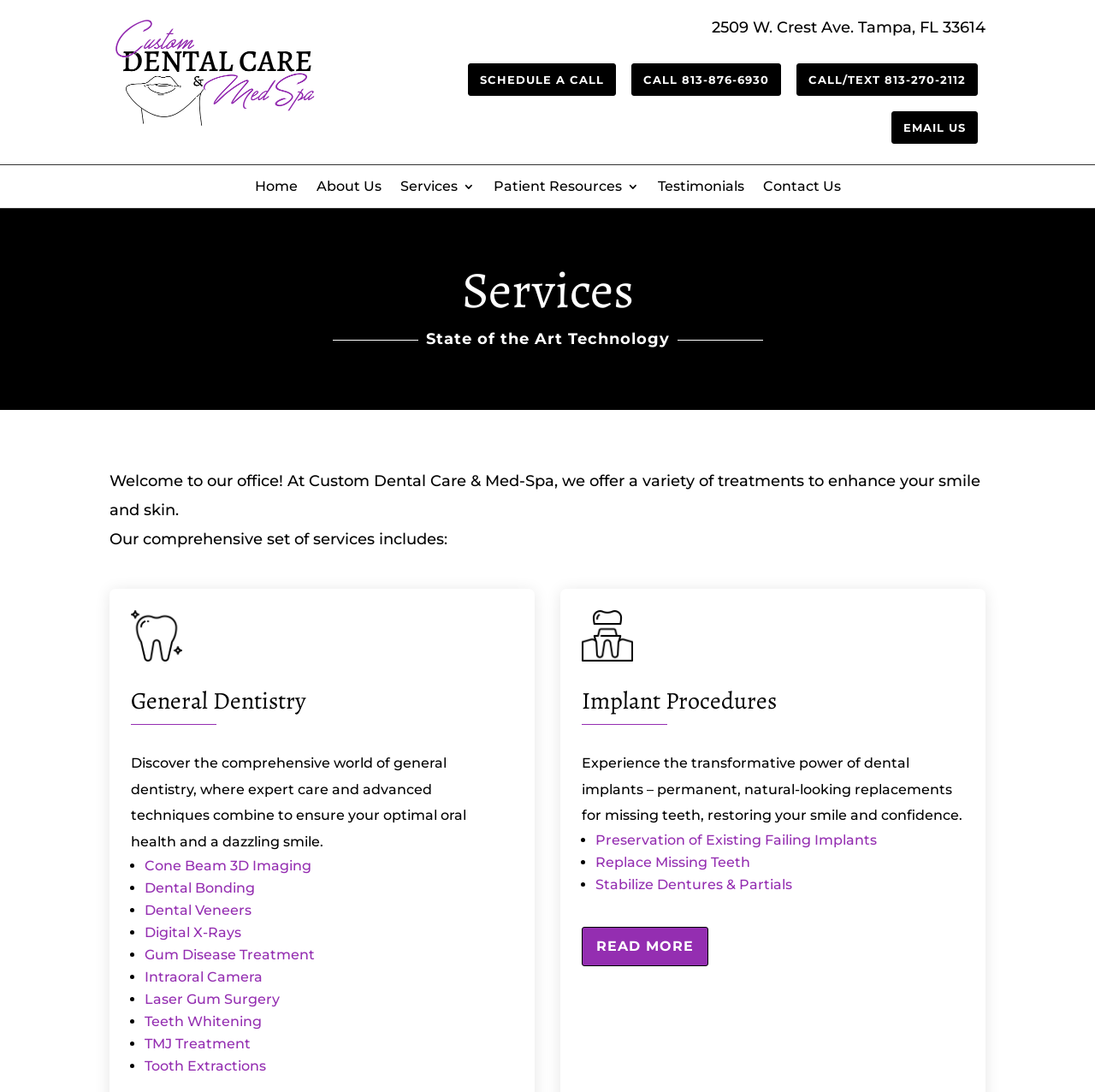Given the element description "Home" in the screenshot, predict the bounding box coordinates of that UI element.

[0.232, 0.165, 0.271, 0.182]